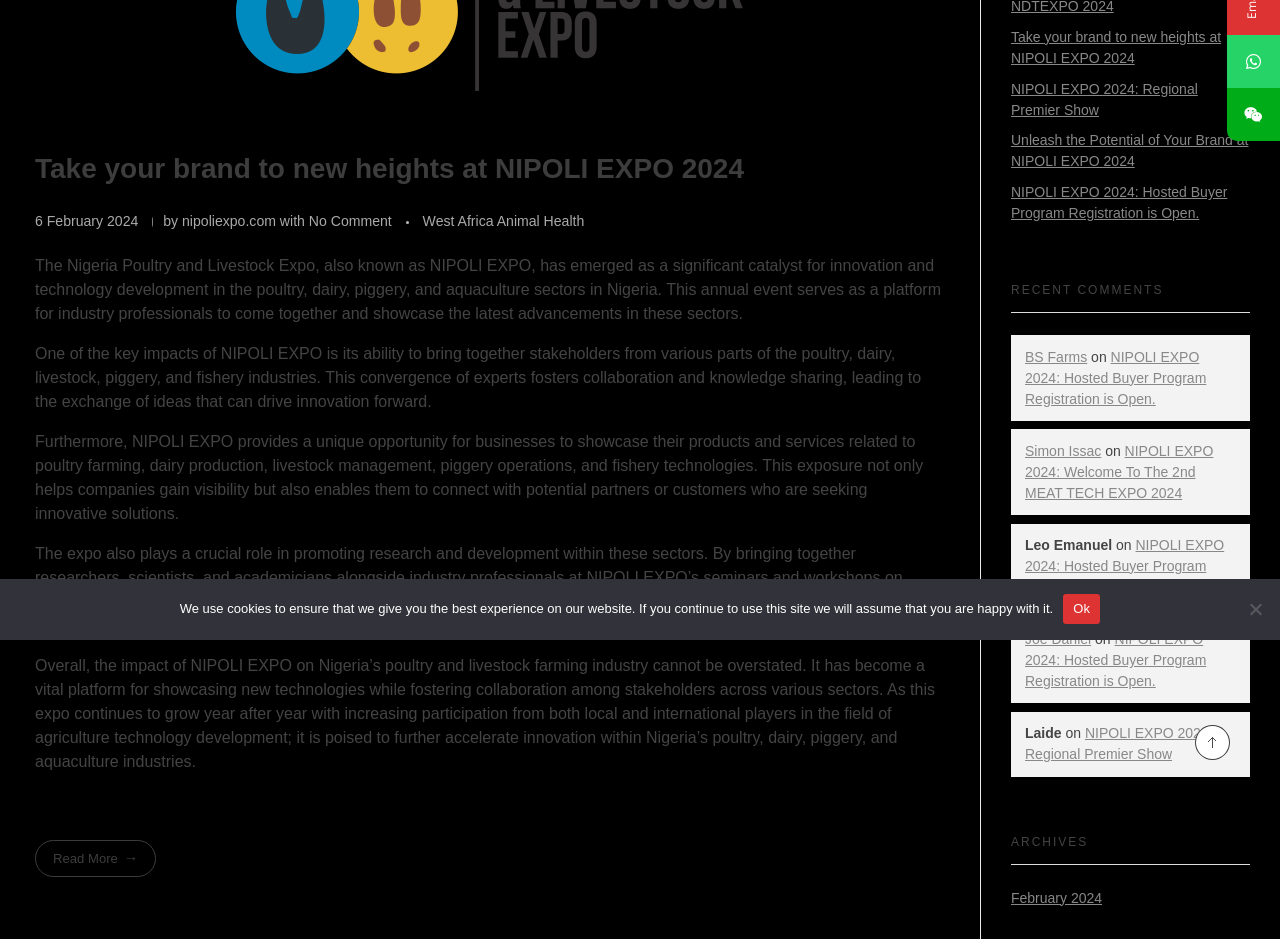Locate the bounding box coordinates of the UI element described by: "West Africa Animal Health". Provide the coordinates as four float numbers between 0 and 1, formatted as [left, top, right, bottom].

[0.33, 0.224, 0.457, 0.247]